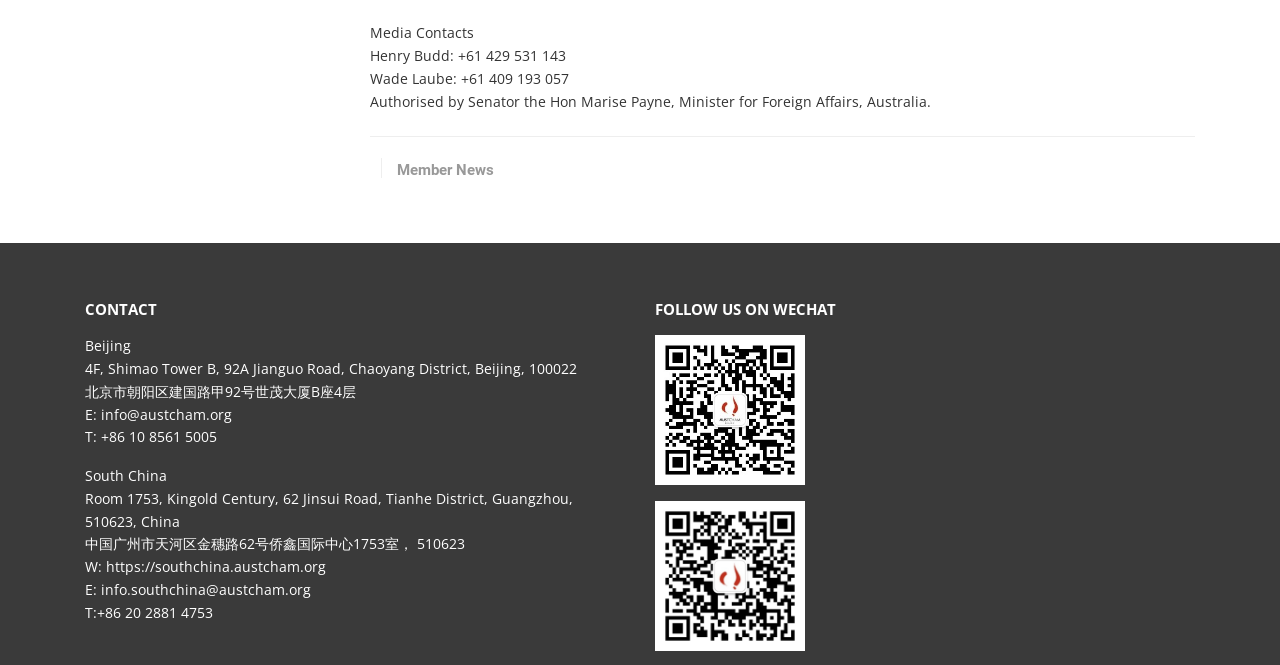Using the given element description, provide the bounding box coordinates (top-left x, top-left y, bottom-right x, bottom-right y) for the corresponding UI element in the screenshot: Member News

[0.31, 0.243, 0.386, 0.27]